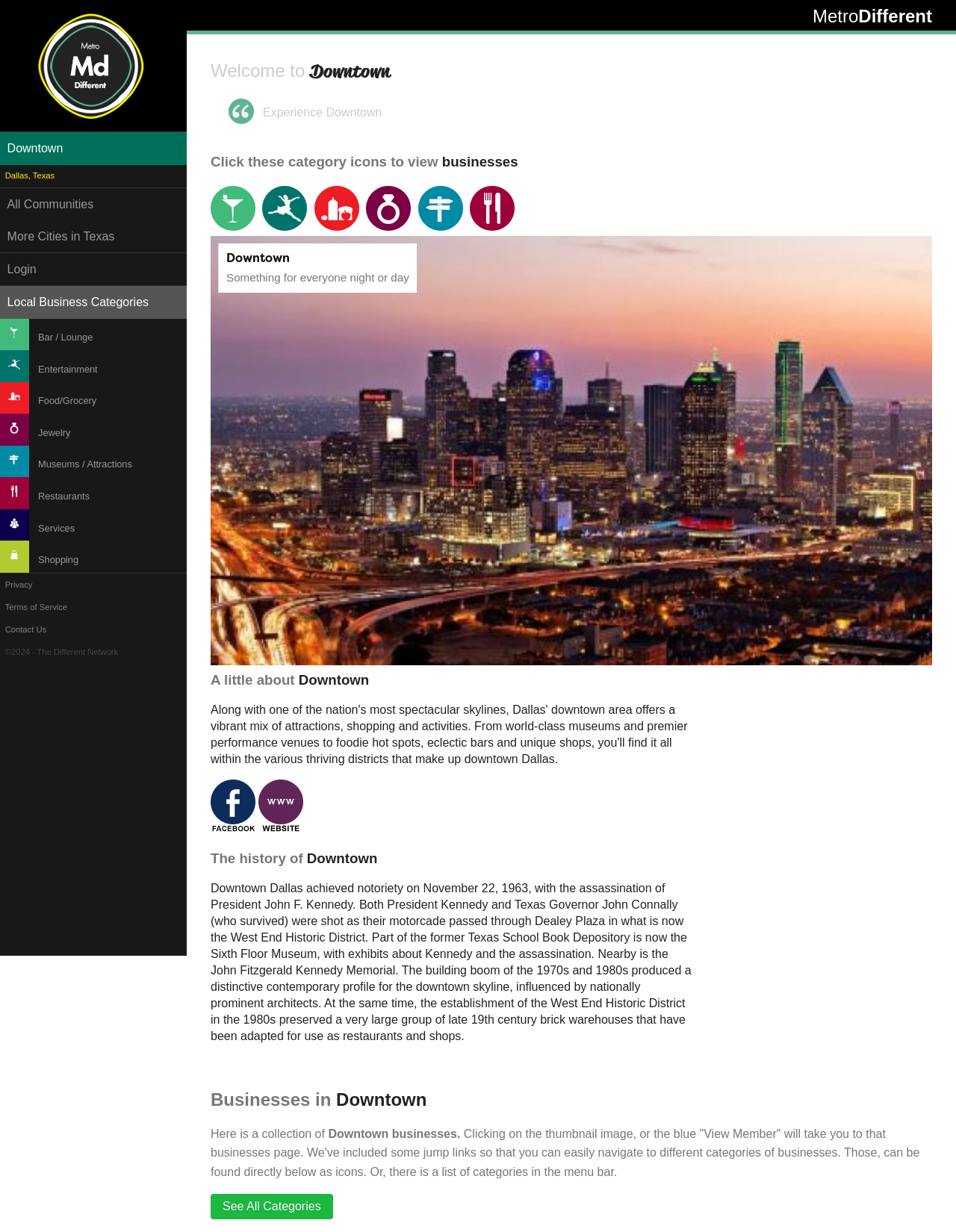Determine the bounding box coordinates for the area that should be clicked to carry out the following instruction: "View more communities in Texas".

[0.0, 0.179, 0.195, 0.205]